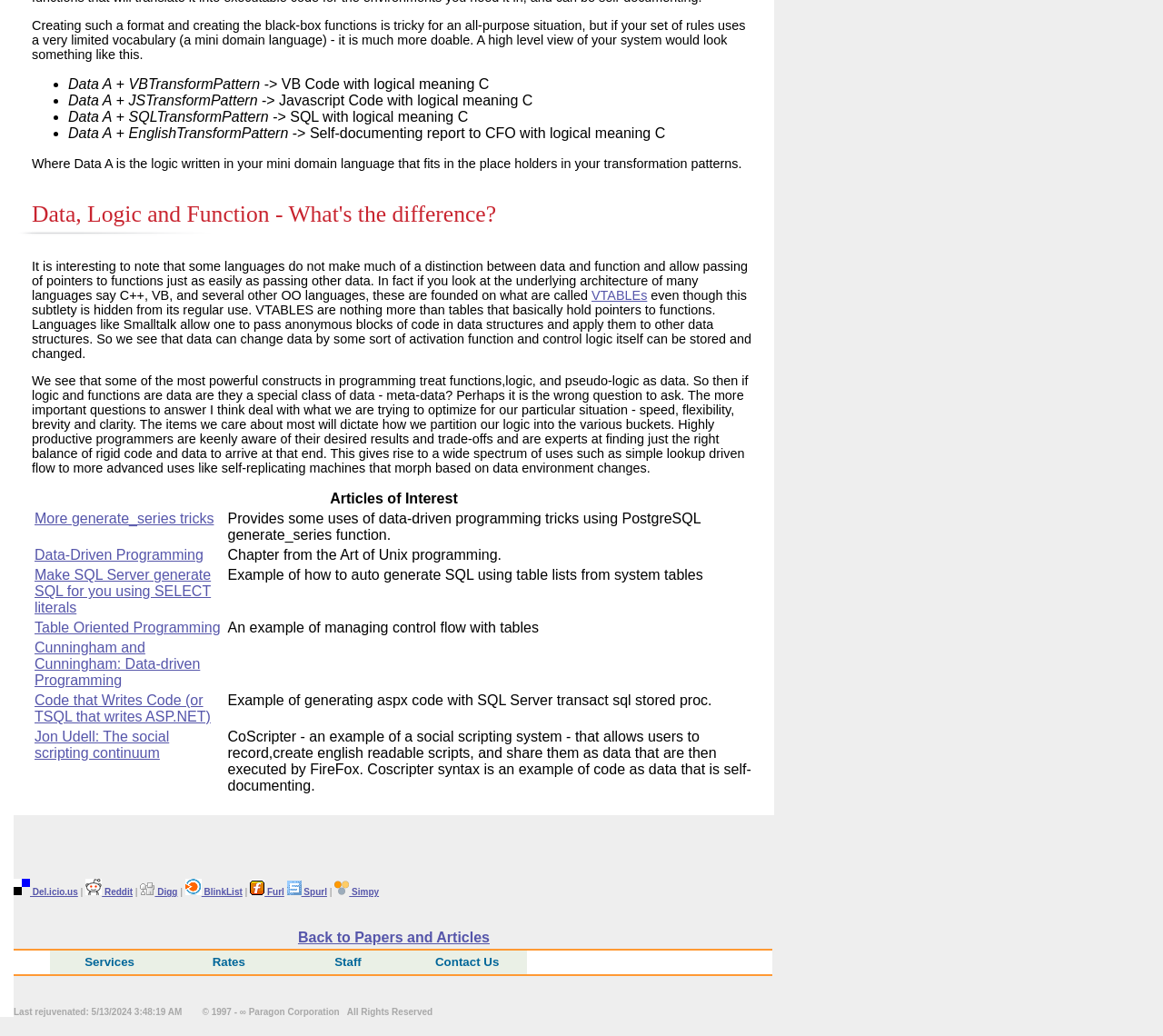Indicate the bounding box coordinates of the element that must be clicked to execute the instruction: "Share on Del.icio.us". The coordinates should be given as four float numbers between 0 and 1, i.e., [left, top, right, bottom].

[0.012, 0.849, 0.026, 0.864]